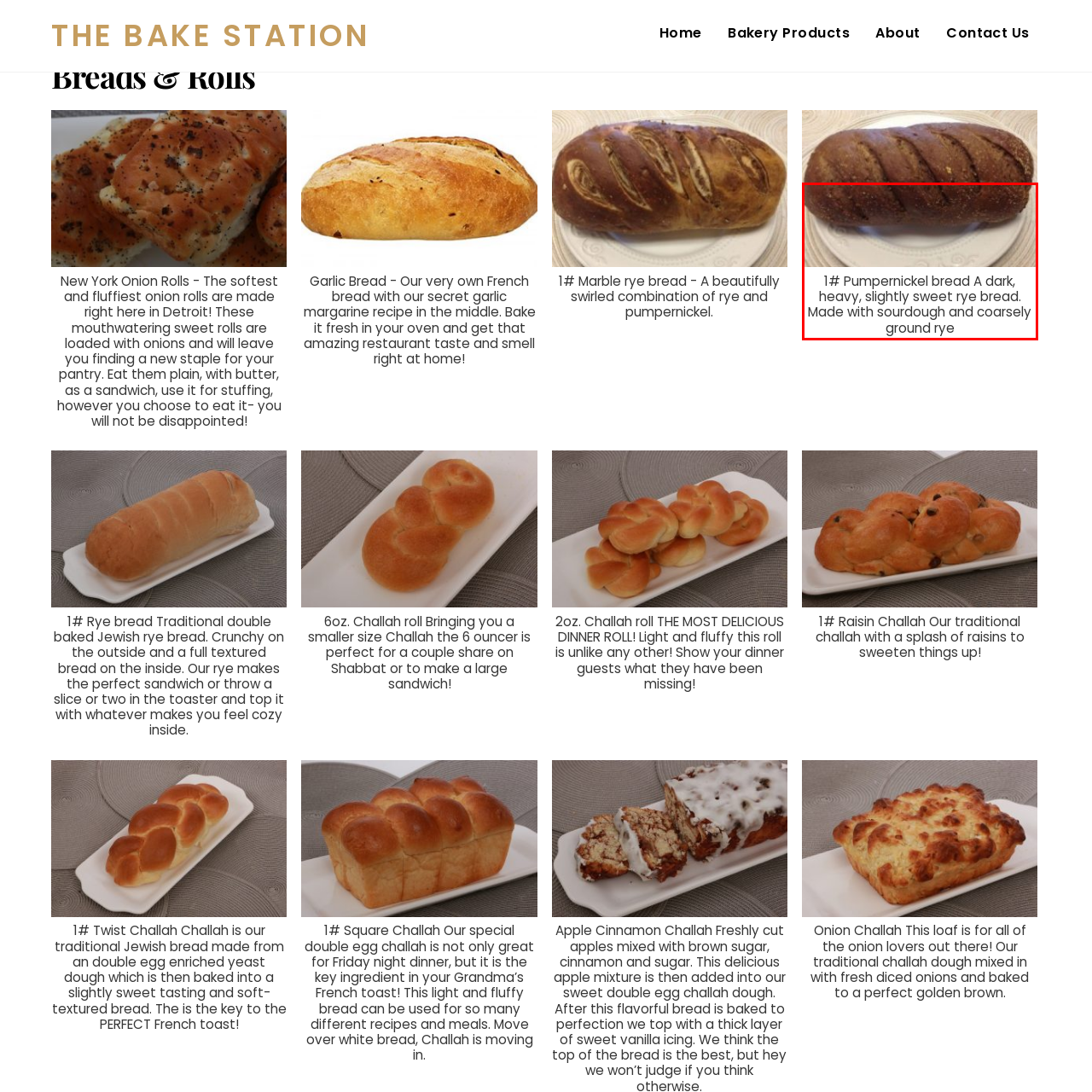Observe the section highlighted in yellow, What is the color of the plate? 
Please respond using a single word or phrase.

White